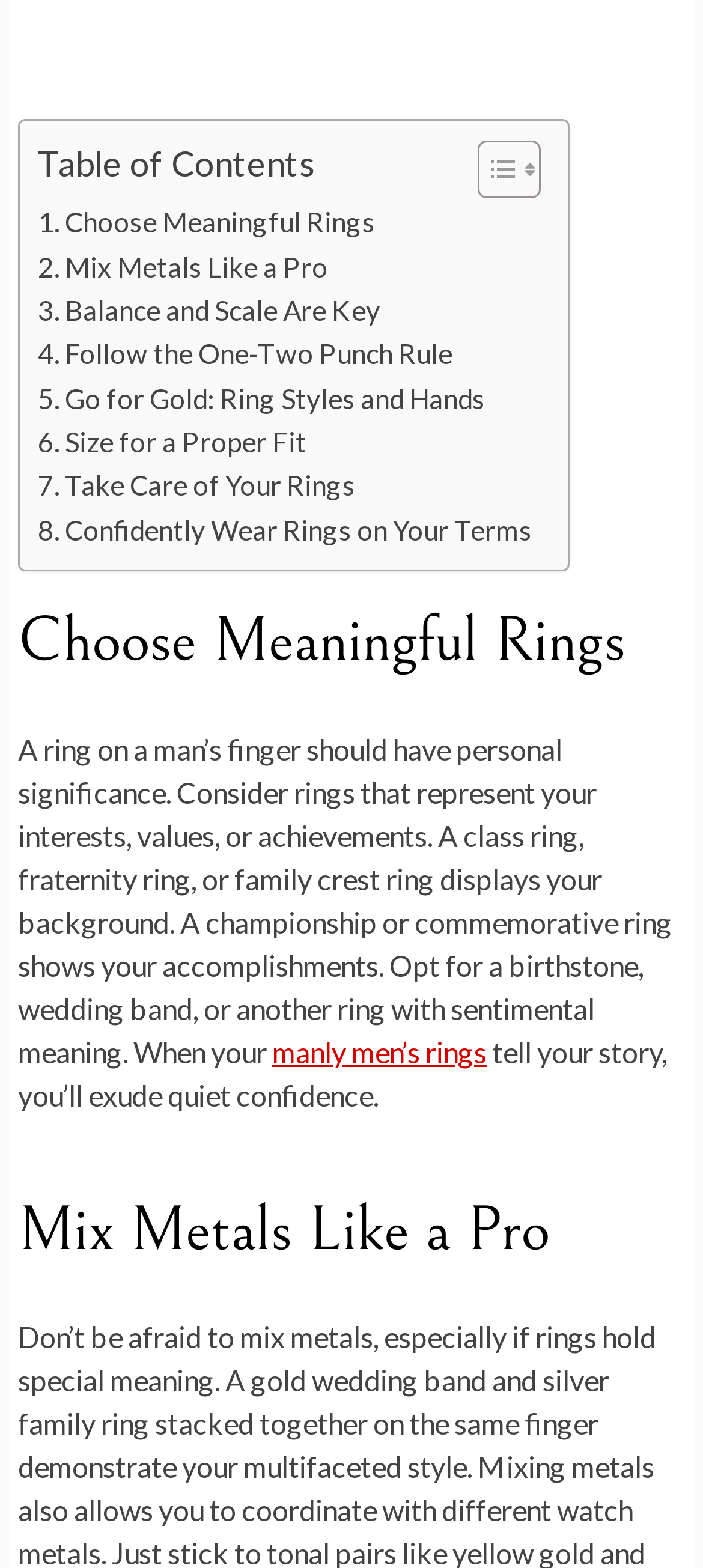What is the purpose of a ring according to the webpage?
Look at the image and provide a detailed response to the question.

The webpage suggests that a ring should have personal significance and tell your story. This can be inferred from the StaticText element [268] which says 'When your rings tell your story, you’ll exude quiet confidence.'